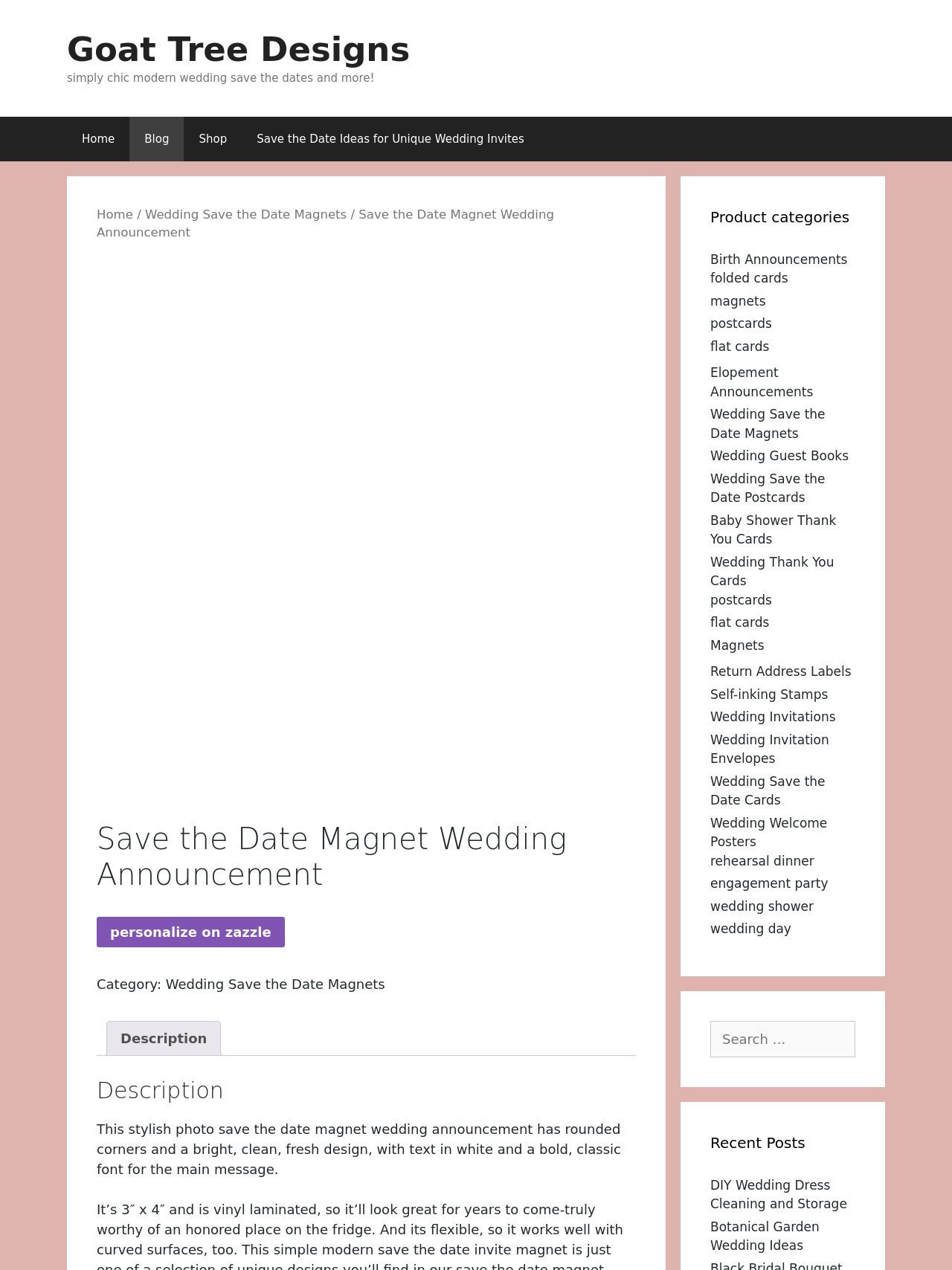Determine the bounding box coordinates of the clickable element necessary to fulfill the instruction: "Click on the link '12 June 2024 Search'". Provide the coordinates as four float numbers within the 0 to 1 range, i.e., [left, top, right, bottom].

None